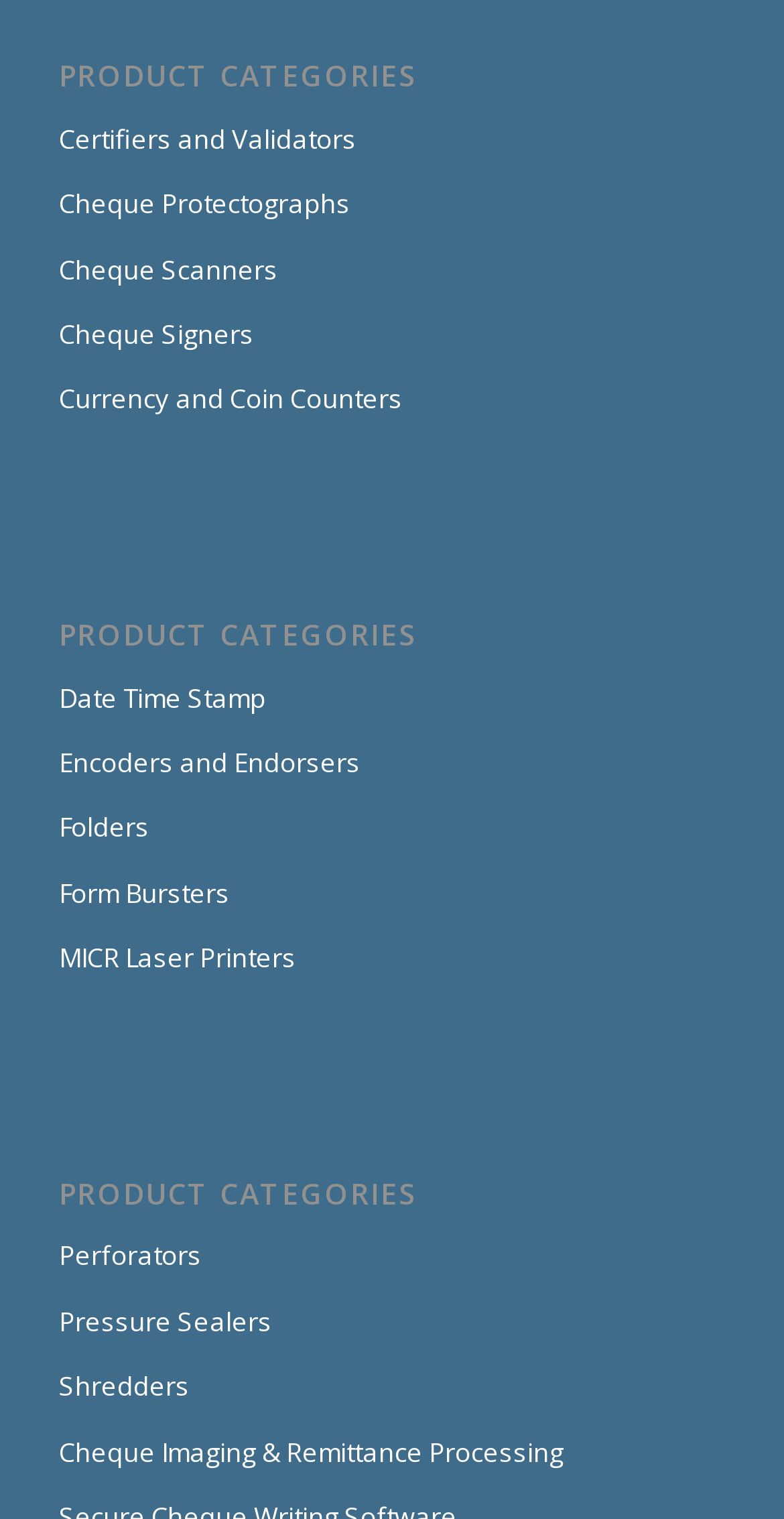Could you please study the image and provide a detailed answer to the question:
What is the first product category?

The first product category is 'Certifiers and Validators' because it is the first link under the 'PRODUCT CATEGORIES' heading, which is located at the top of the webpage with a bounding box coordinate of [0.075, 0.04, 0.925, 0.061].